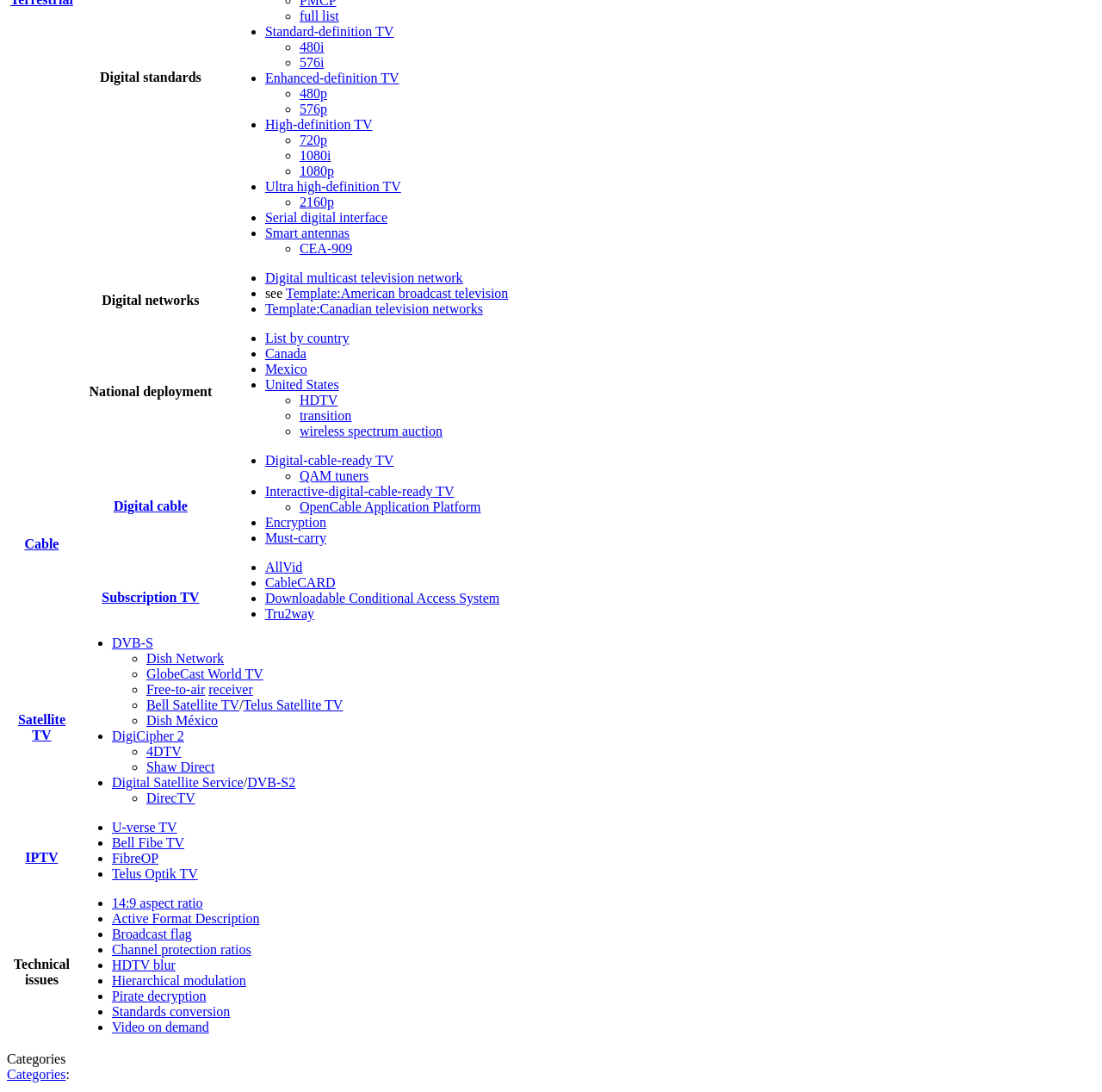Find the bounding box coordinates of the element I should click to carry out the following instruction: "go to Digital multicast television network".

[0.241, 0.247, 0.42, 0.261]